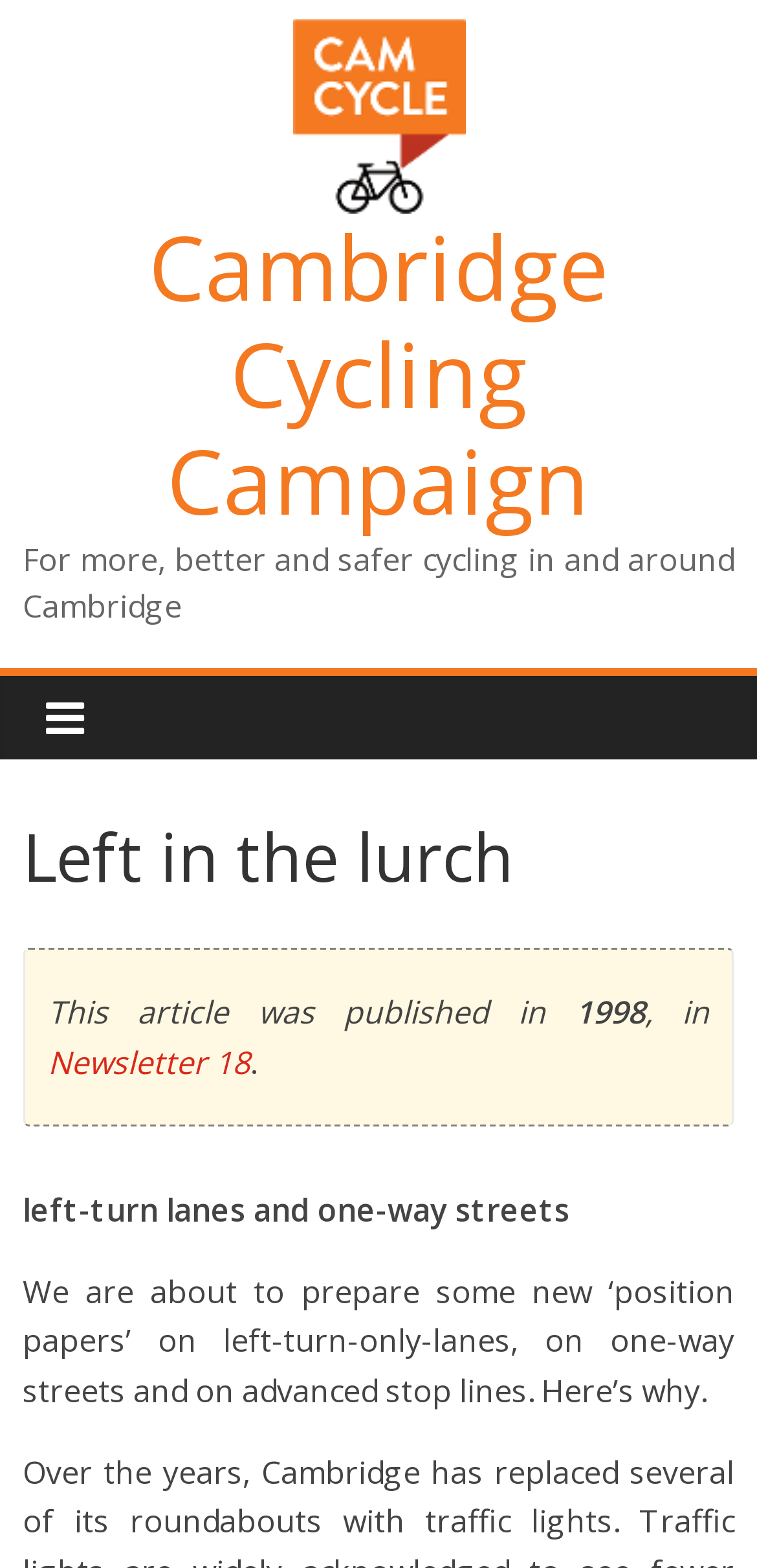Extract the bounding box coordinates for the HTML element that matches this description: "alt="Cambridge Cycling Campaign"". The coordinates should be four float numbers between 0 and 1, i.e., [left, top, right, bottom].

[0.386, 0.014, 0.614, 0.041]